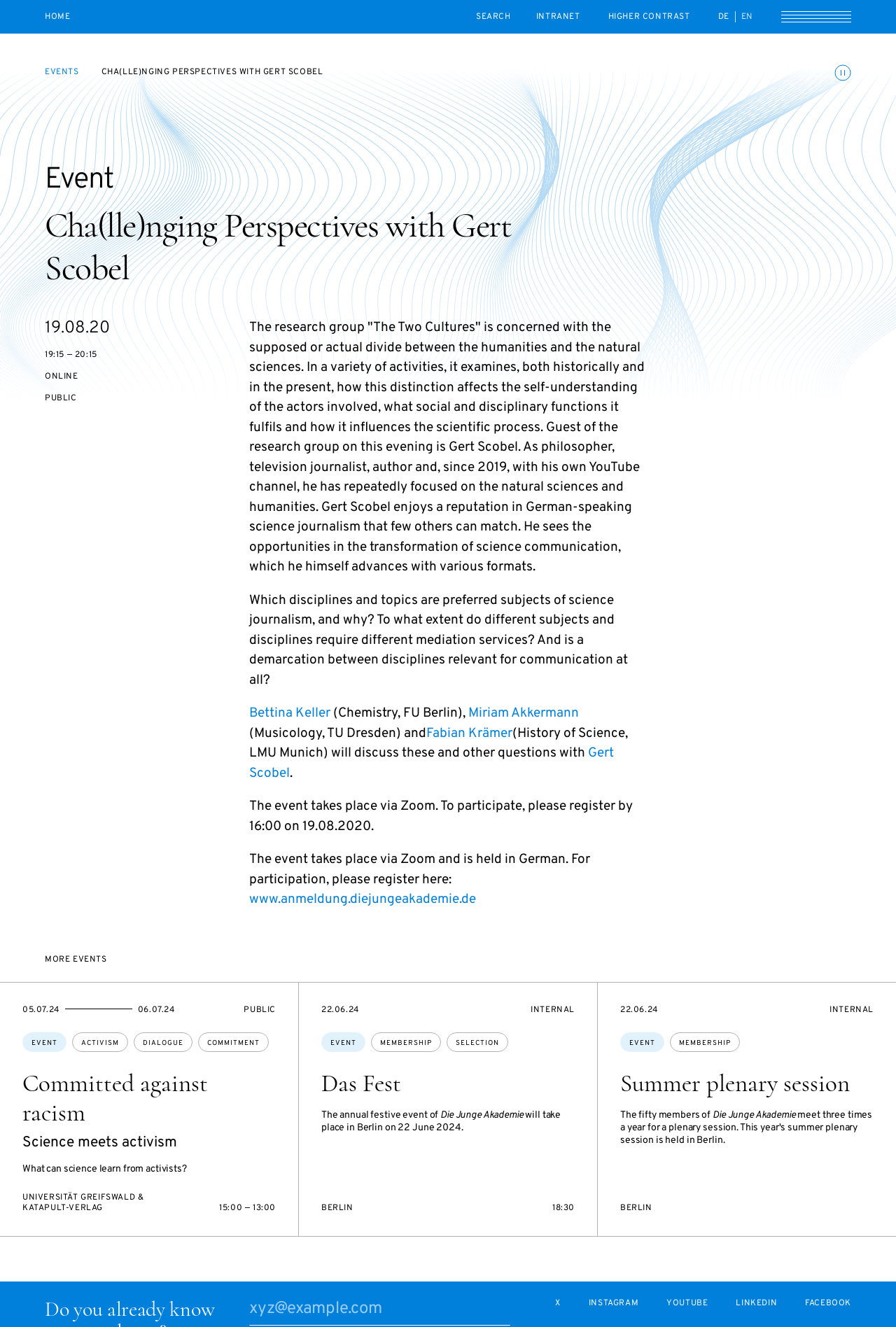What is the language of the event with Gert Scobel?
From the screenshot, supply a one-word or short-phrase answer.

German